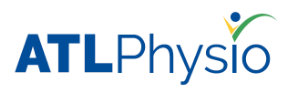What theme is suggested by the stylized figure?
Based on the screenshot, give a detailed explanation to answer the question.

The stylized figure in green and yellow in the logo of ATL Physio suggests a theme of movement and vitality, which aligns with the organization's focus on physiotherapy and health.